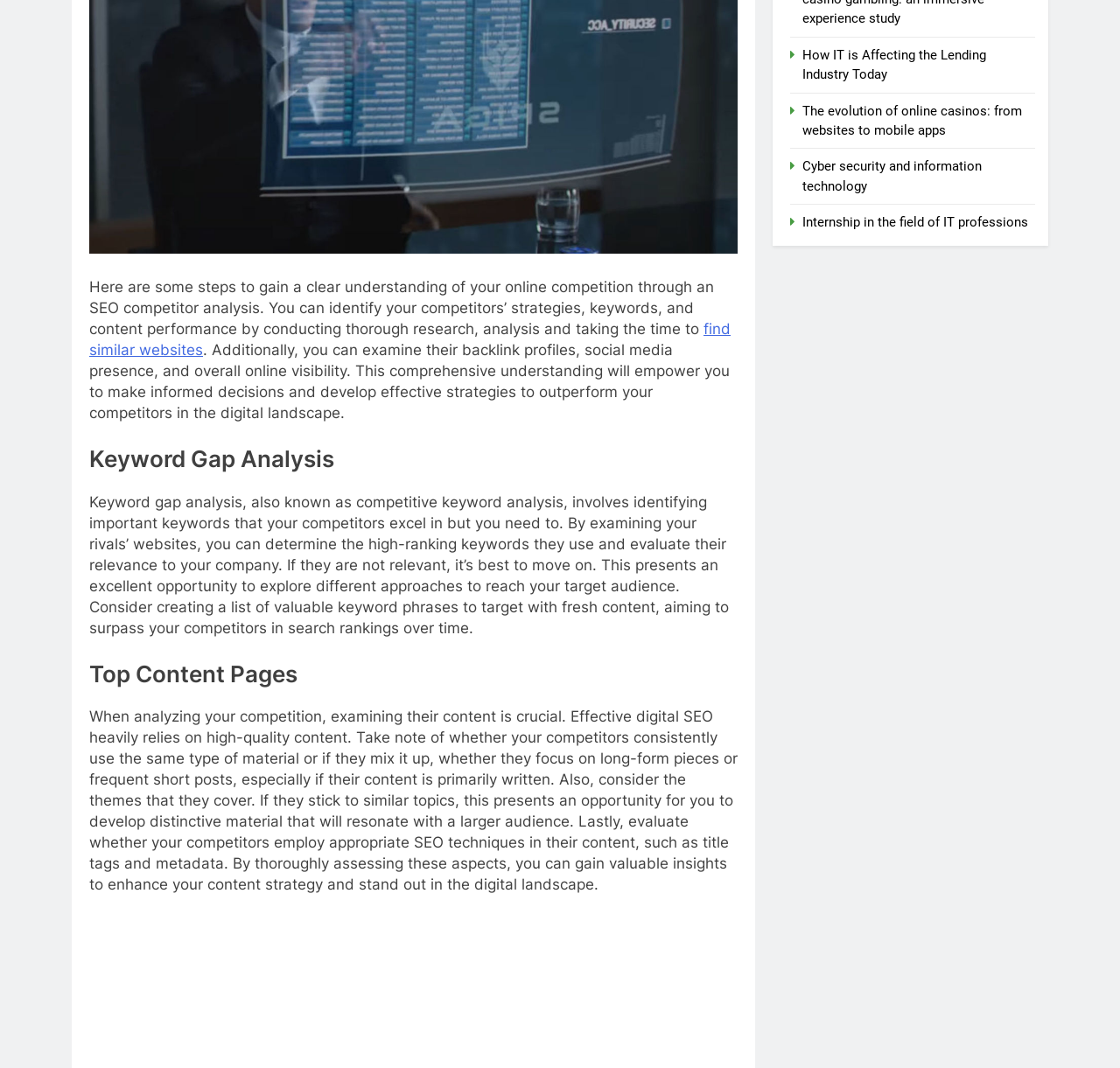Please find the bounding box coordinates (top-left x, top-left y, bottom-right x, bottom-right y) in the screenshot for the UI element described as follows: Cyber security and information technology

[0.717, 0.149, 0.877, 0.182]